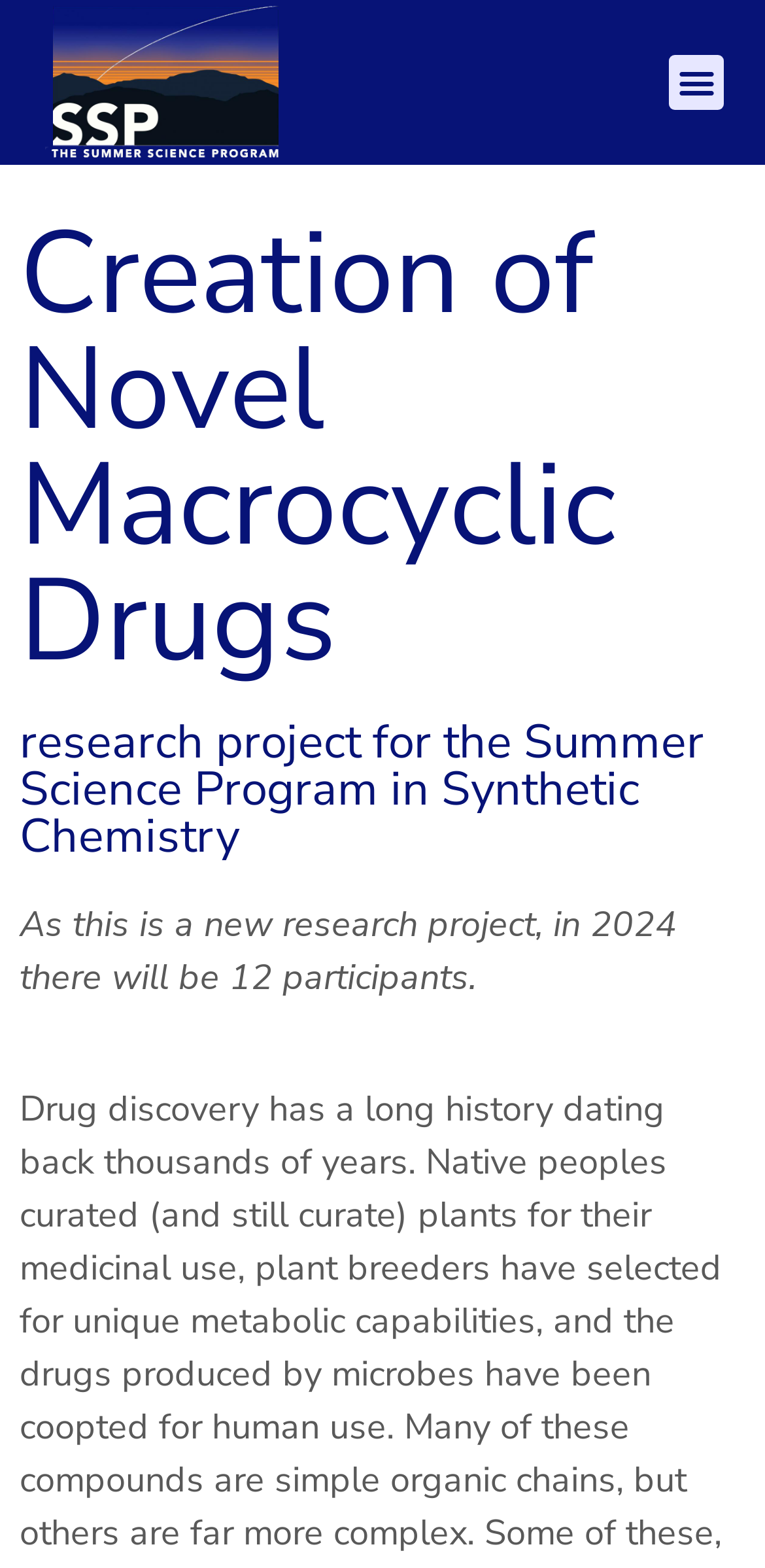Identify the bounding box coordinates for the UI element mentioned here: "Menu". Provide the coordinates as four float values between 0 and 1, i.e., [left, top, right, bottom].

[0.874, 0.035, 0.947, 0.071]